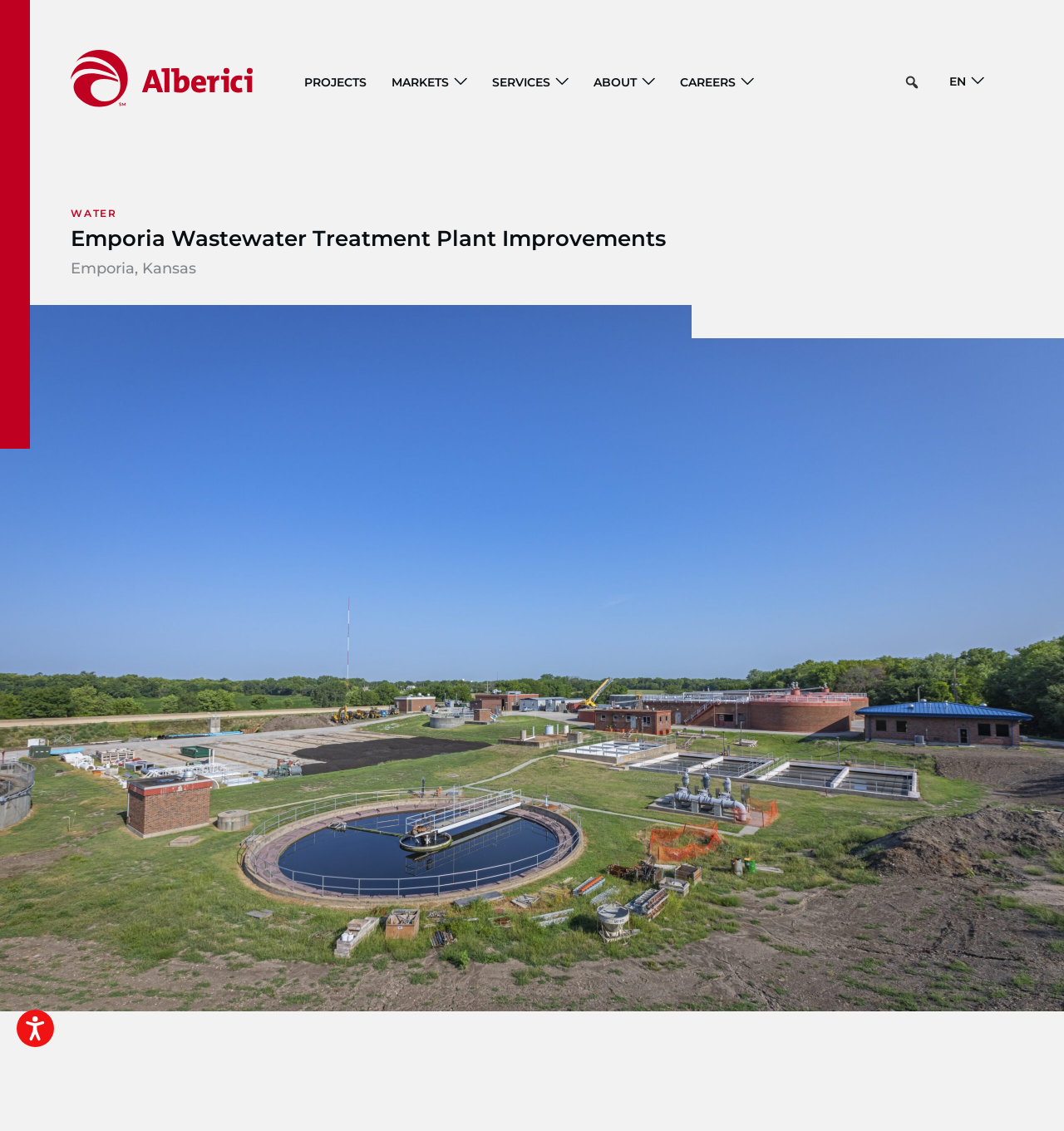What is the purpose of the button at the bottom of the page?
Your answer should be a single word or phrase derived from the screenshot.

Accessibility options